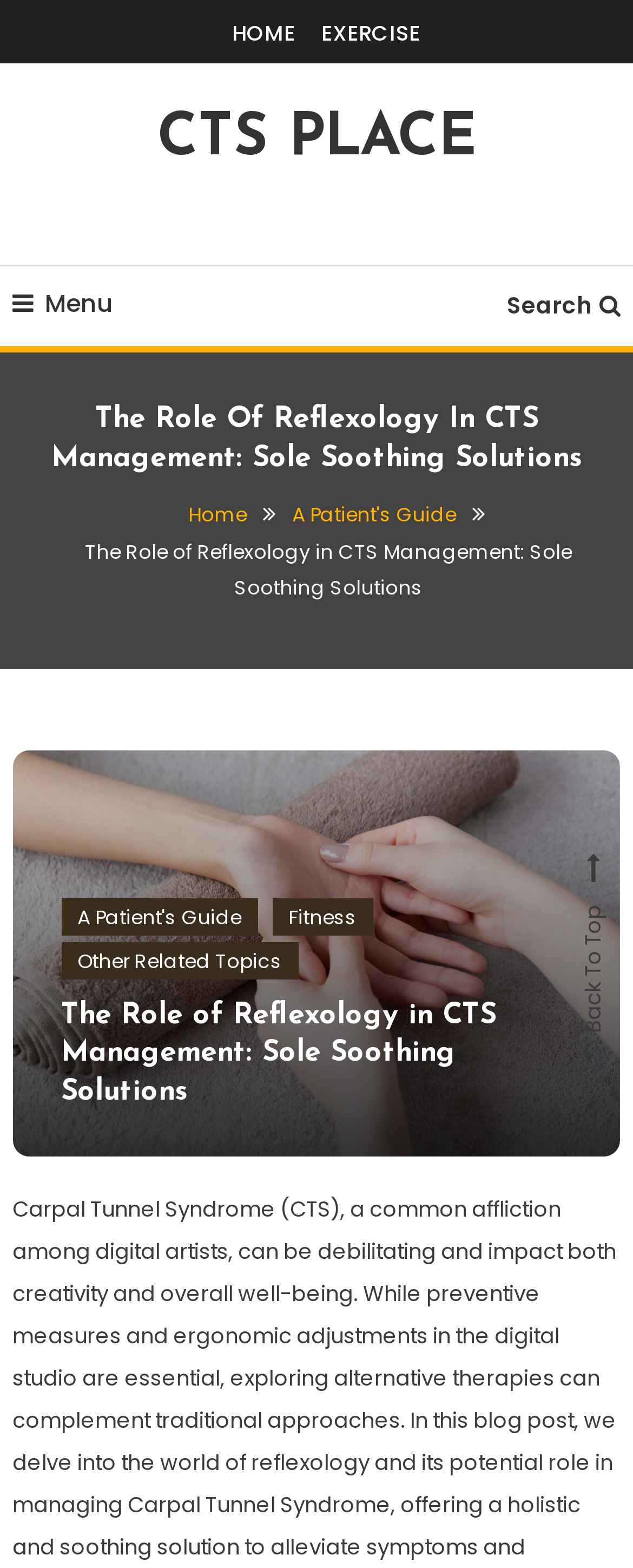Locate the bounding box coordinates of the clickable part needed for the task: "go to home page".

[0.367, 0.009, 0.467, 0.034]